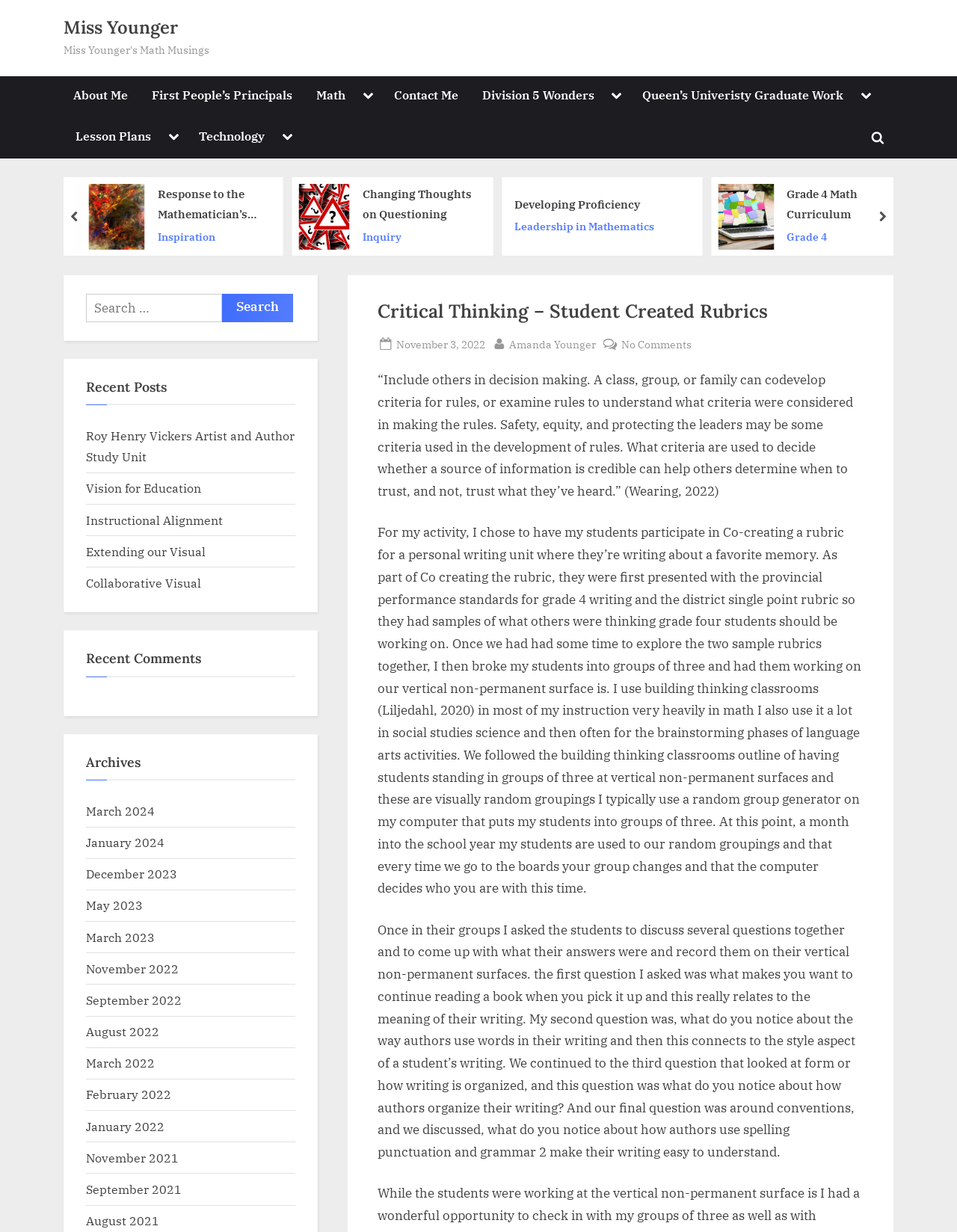Describe the entire webpage, focusing on both content and design.

This webpage is about Critical Thinking and Student Created Rubrics, as indicated by the title at the top. The page has a navigation menu at the top, which is divided into several sections. The first section has links to "About Me", "First People's Principals", "Math", and other related topics. Each of these links has a sub-menu with more specific links, such as "Teaching Math in BC Elementary Schools" and "Math At Home".

To the right of the navigation menu, there are several links and buttons. There is a link to "Miss Younger" and a button to toggle a search form. Below these, there are several links to topics such as "Lesson Plans", "Technology", and "Queen's University Graduate Work". Each of these links has a sub-menu with more specific links, such as "Salish Sea" and "Flip Grid".

In the main content area, there are several headings and links. The main heading is "Critical Thinking – Student Created Rubrics", and below it, there are links to topics such as "Changing Thoughts on Questioning", "Inquiry", and "Developing Proficiency". There are also links to specific grade levels, such as "Grade 4 Math Curriculum" and "Grade 4".

At the bottom of the page, there are buttons to navigate to the previous and next pages. Overall, the page has a complex structure with many links and sub-menus, but it appears to be well-organized and easy to navigate.